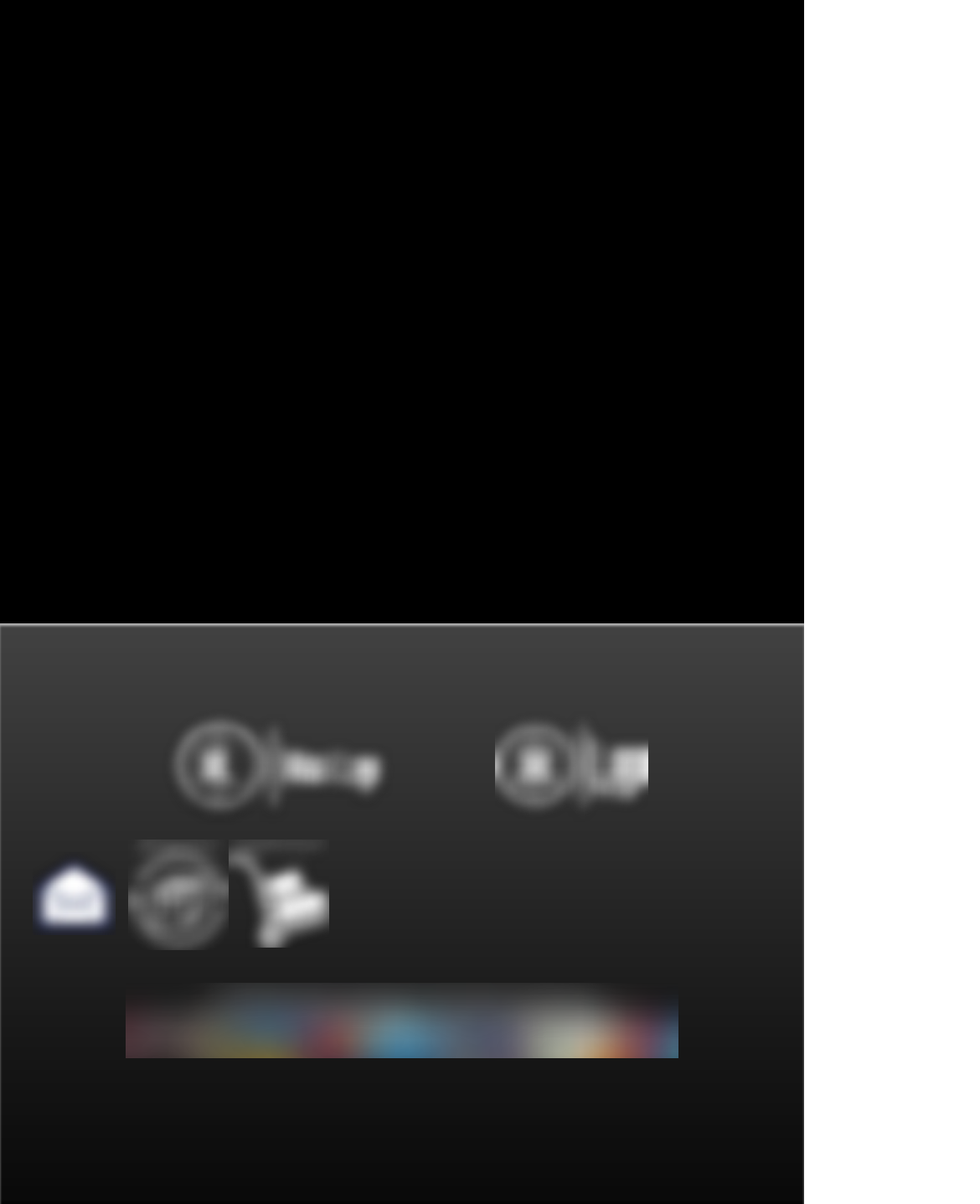Highlight the bounding box of the UI element that corresponds to this description: "aria-label="Facebook - White Circle"".

[0.559, 0.719, 0.644, 0.788]